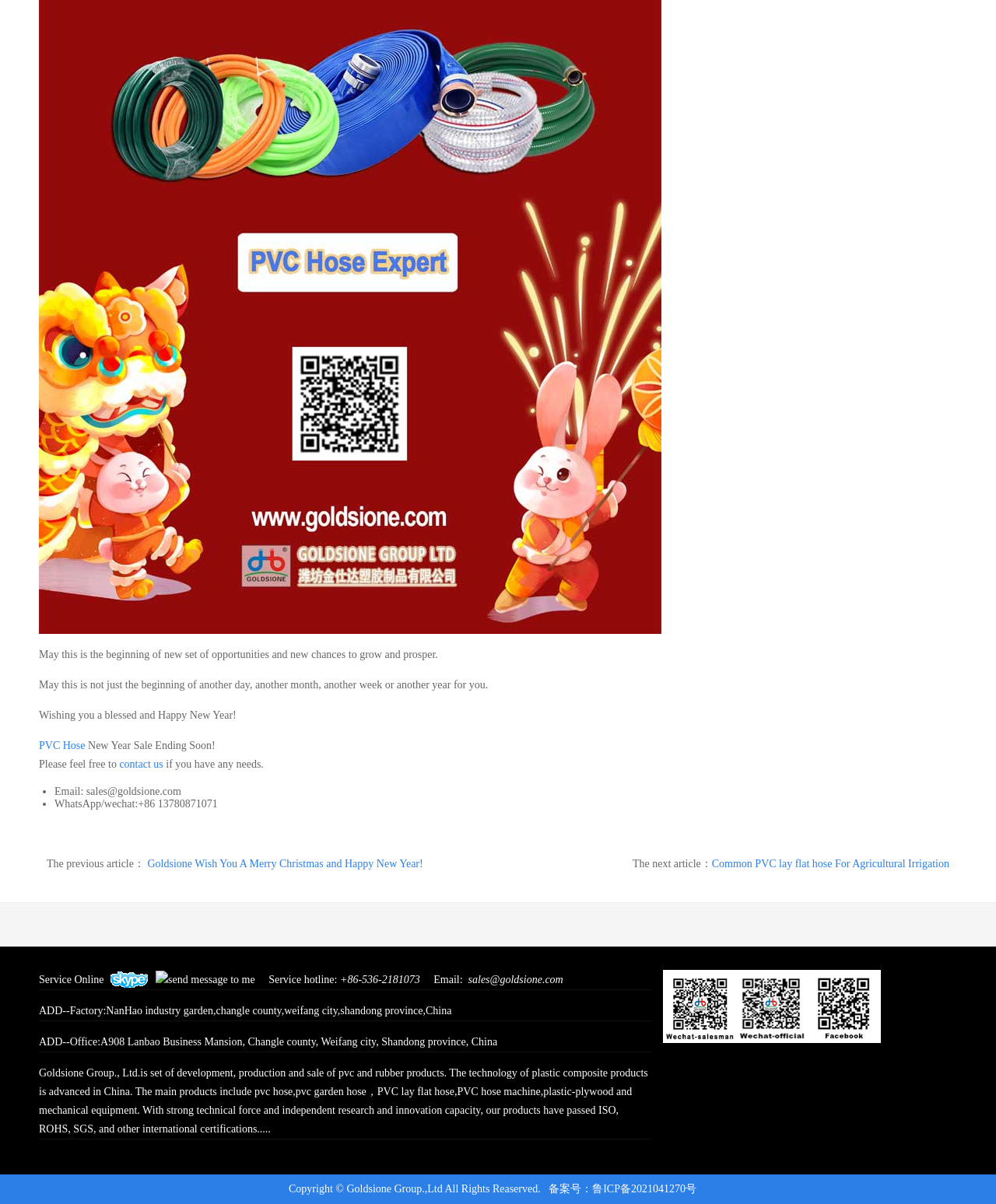Please identify the bounding box coordinates of the element's region that needs to be clicked to fulfill the following instruction: "Contact us through email". The bounding box coordinates should consist of four float numbers between 0 and 1, i.e., [left, top, right, bottom].

[0.12, 0.63, 0.164, 0.64]